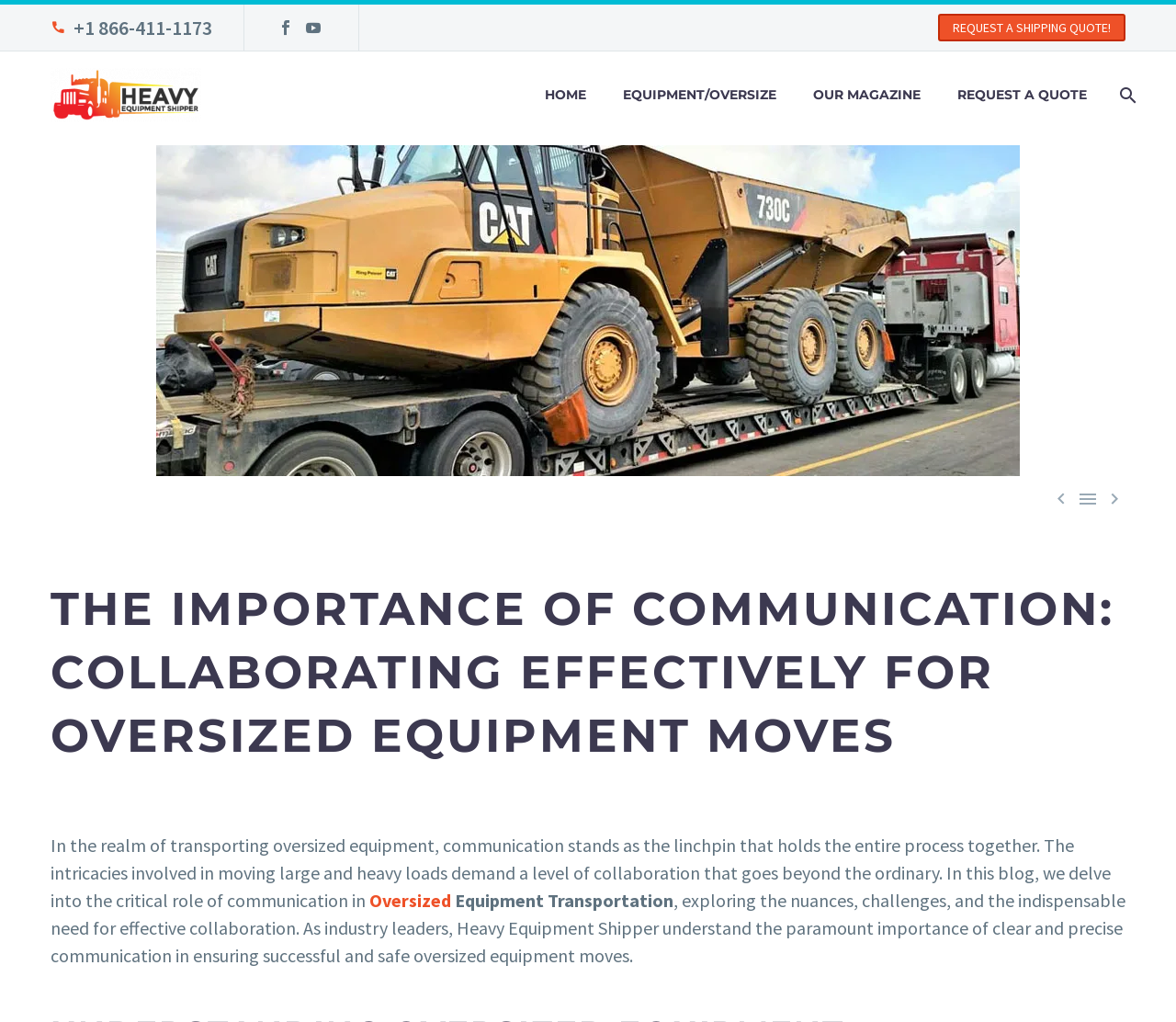Locate and generate the text content of the webpage's heading.

THE IMPORTANCE OF COMMUNICATION: COLLABORATING EFFECTIVELY FOR OVERSIZED EQUIPMENT MOVES